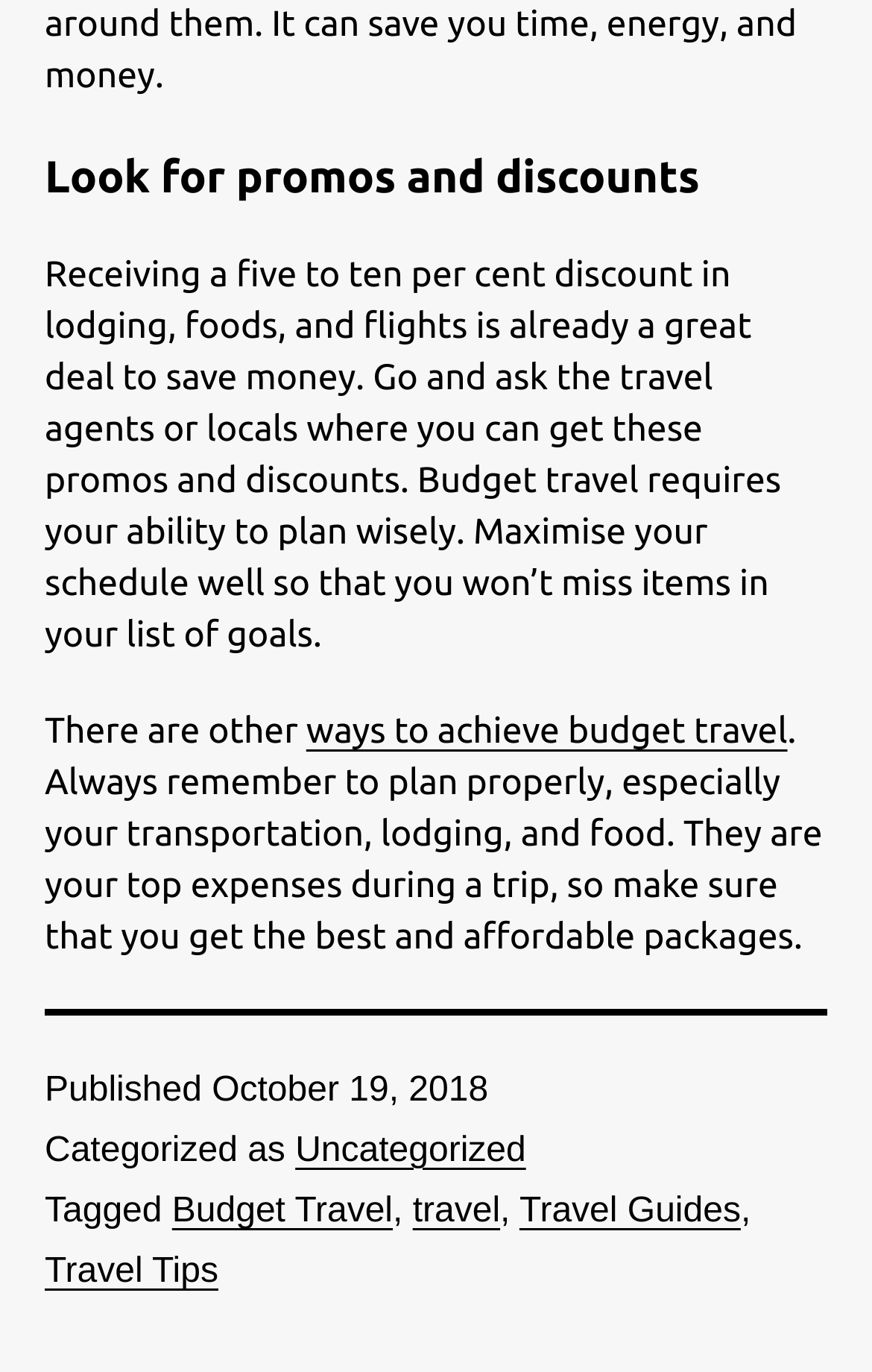Reply to the question with a brief word or phrase: What are the top expenses during a trip?

Transportation, lodging, and food